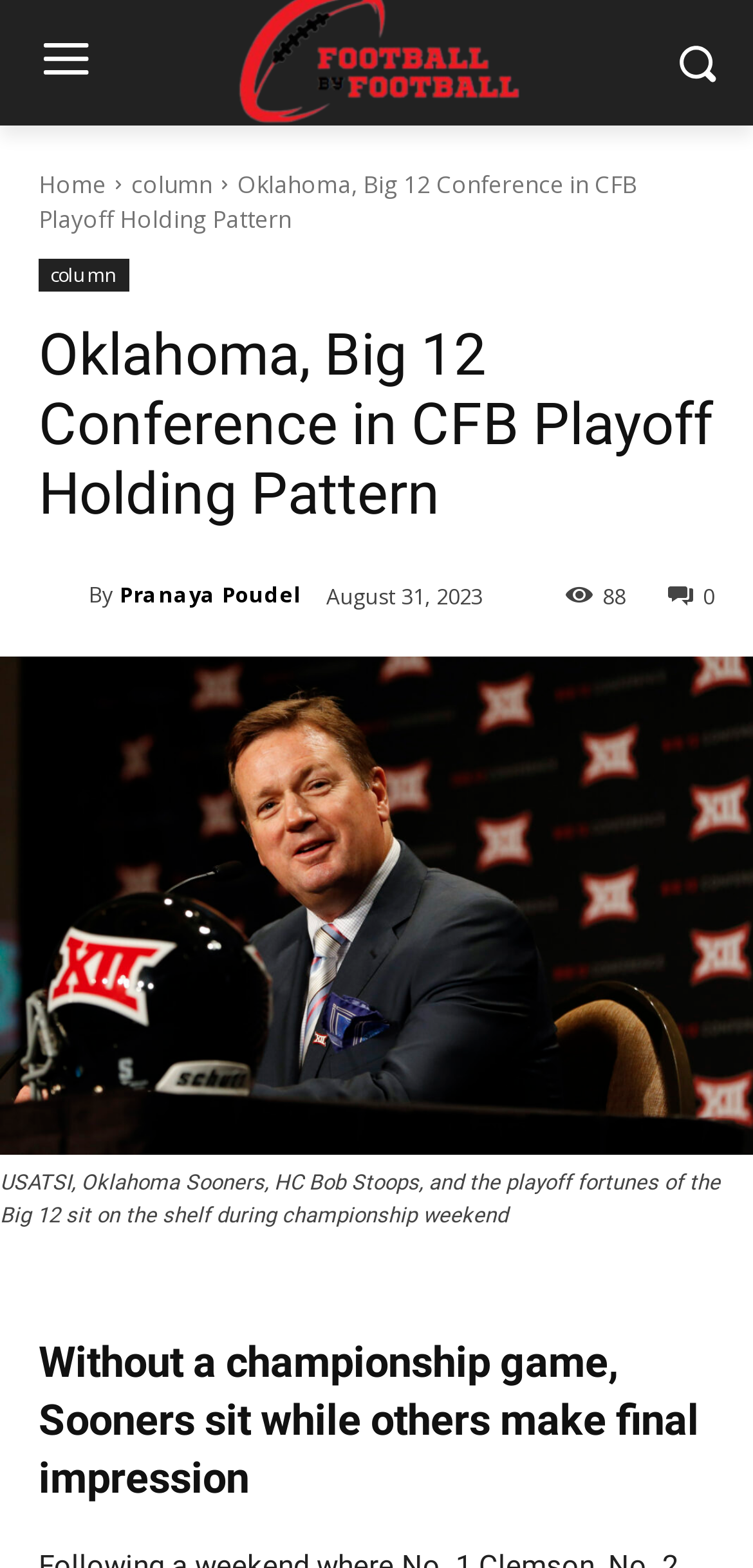Using the provided element description: "Pranaya Poudel", identify the bounding box coordinates. The coordinates should be four floats between 0 and 1 in the order [left, top, right, bottom].

[0.159, 0.361, 0.4, 0.398]